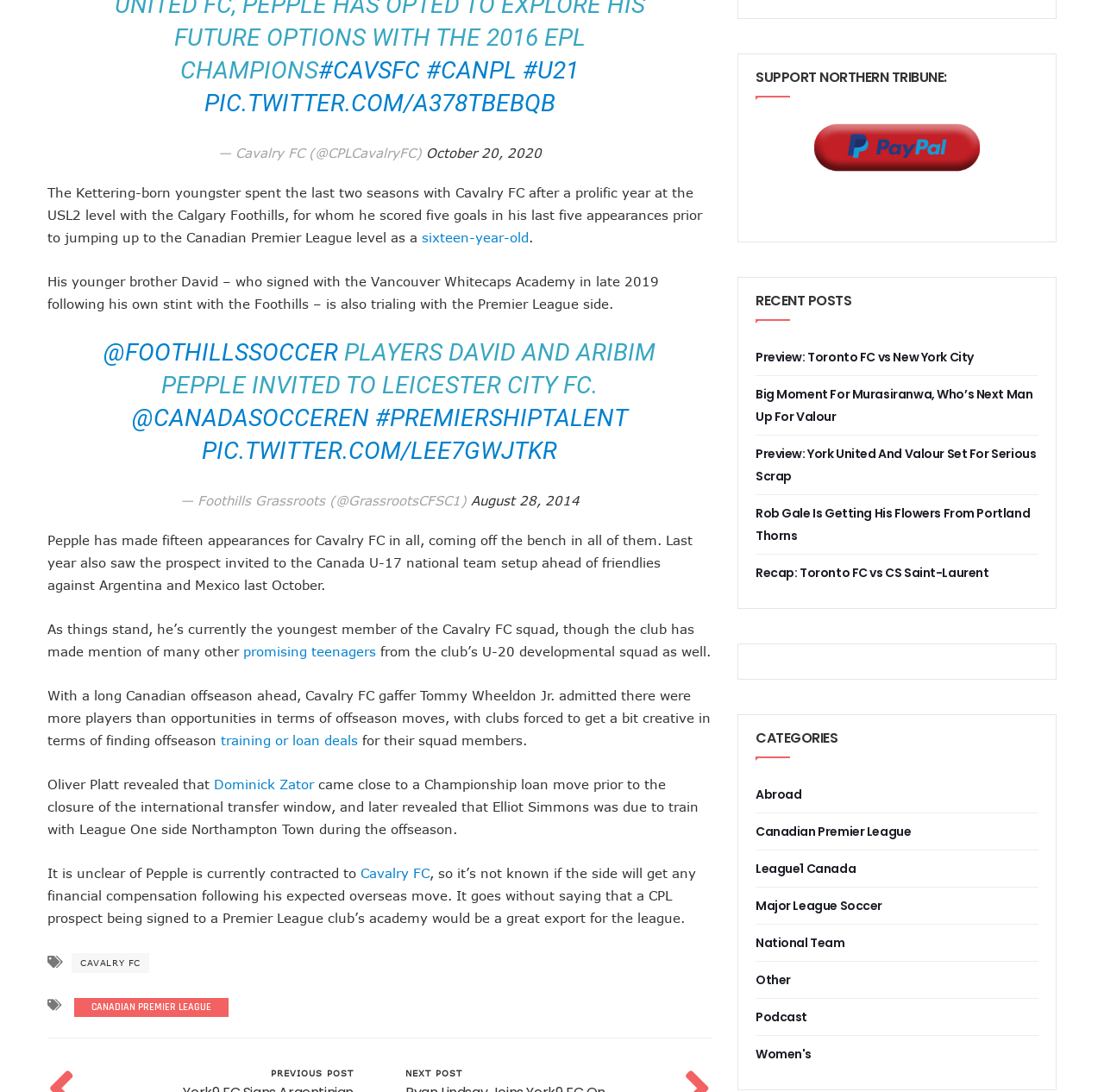Find the bounding box coordinates for the area that must be clicked to perform this action: "Check the recent posts section".

[0.684, 0.27, 0.941, 0.292]